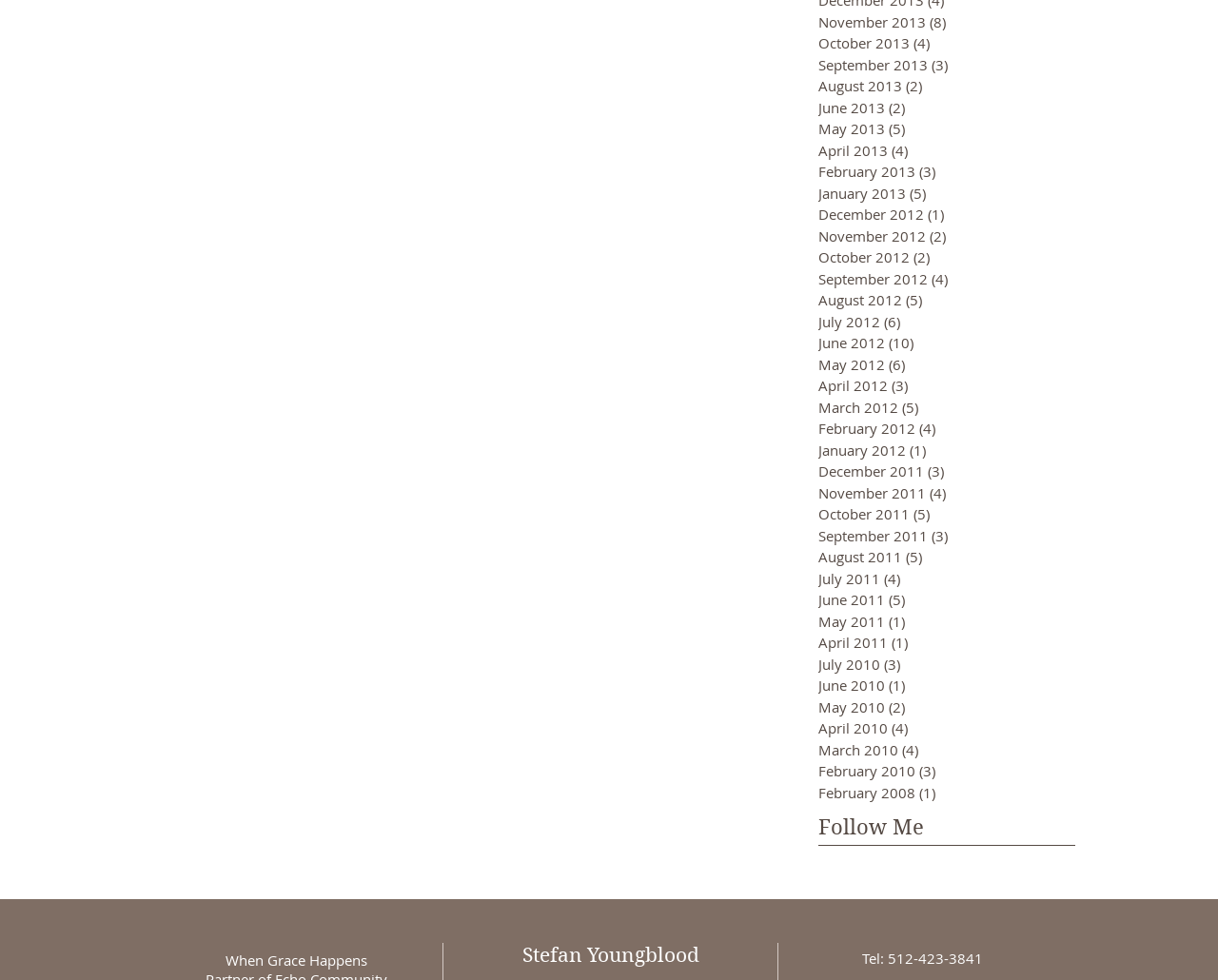Please specify the bounding box coordinates of the clickable section necessary to execute the following command: "View posts from January 2012".

[0.672, 0.448, 0.836, 0.47]